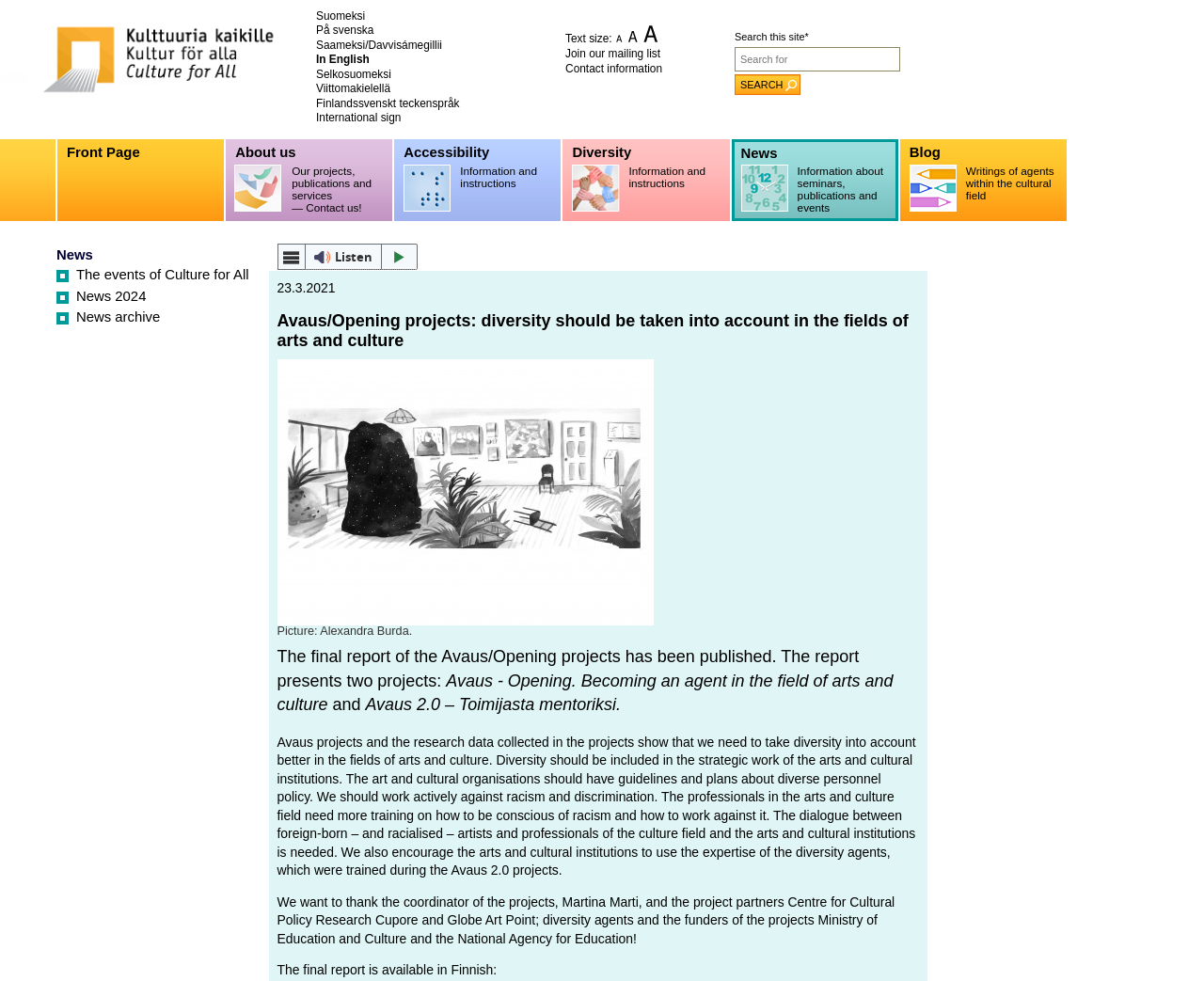Predict the bounding box coordinates for the UI element described as: "Join our mailing list". The coordinates should be four float numbers between 0 and 1, presented as [left, top, right, bottom].

[0.47, 0.048, 0.548, 0.062]